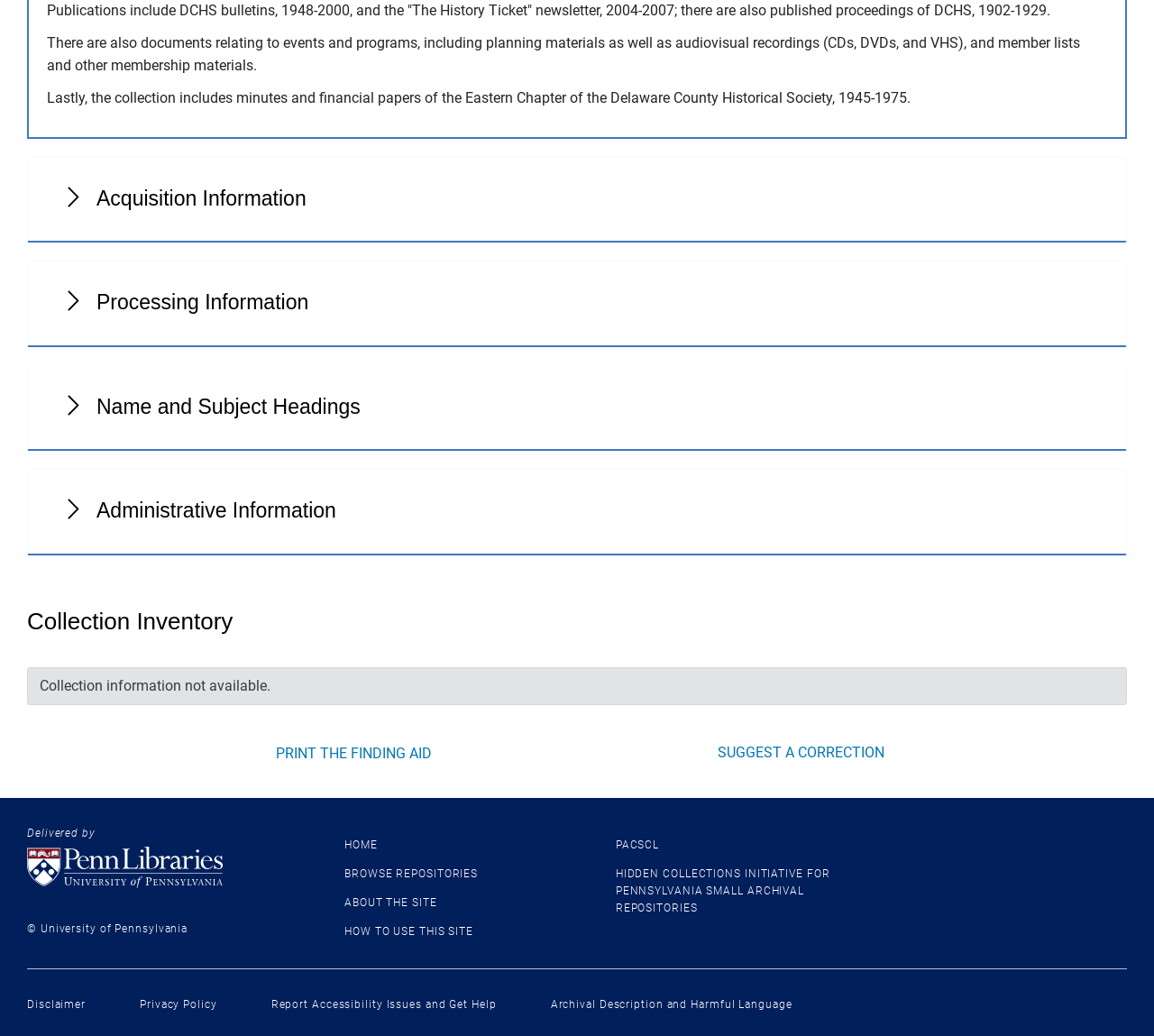Identify the bounding box for the UI element specified in this description: "Suggest a correction". The coordinates must be four float numbers between 0 and 1, formatted as [left, top, right, bottom].

[0.621, 0.718, 0.766, 0.735]